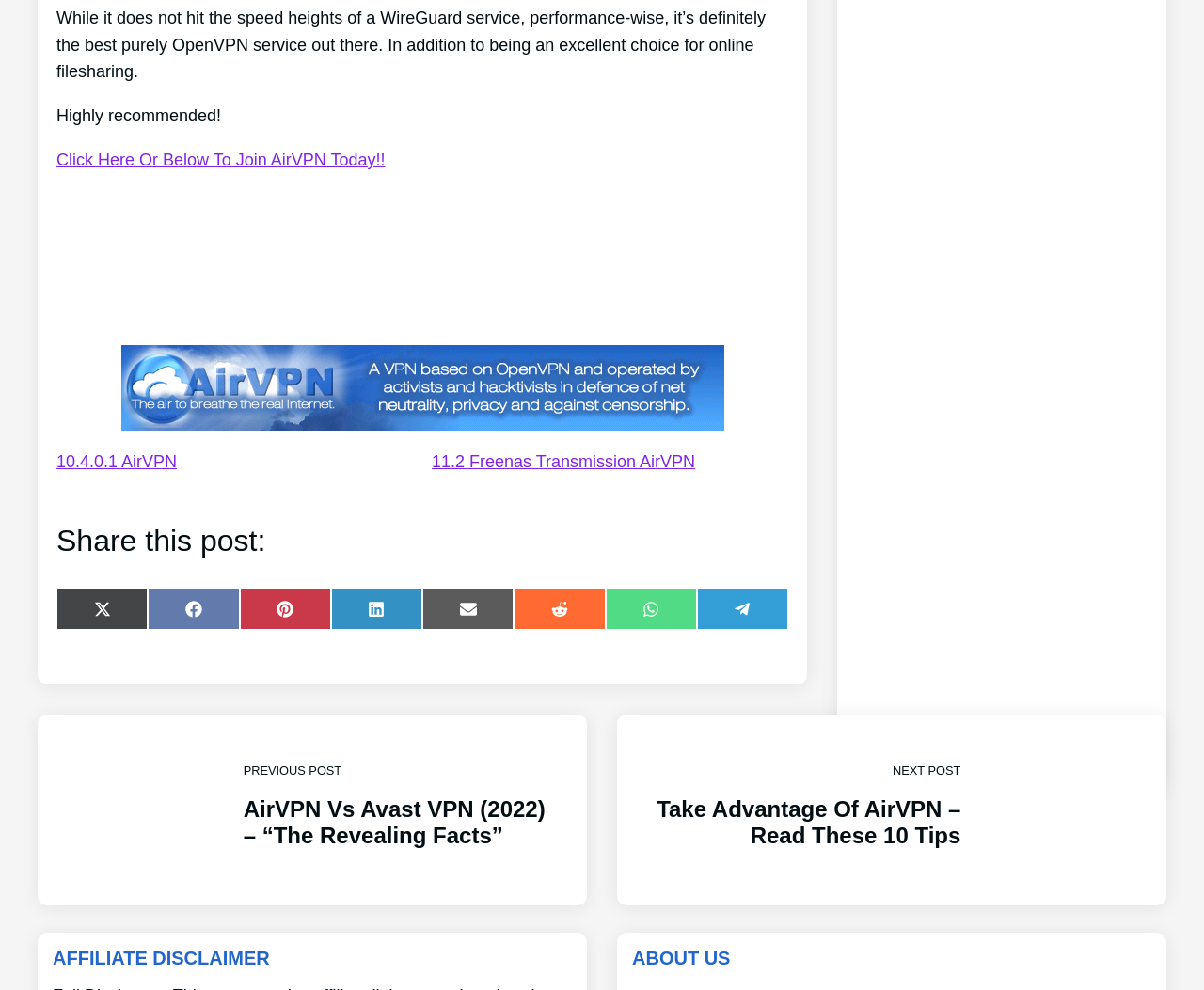Please specify the bounding box coordinates of the area that should be clicked to accomplish the following instruction: "Read about taking advantage of AirVPN". The coordinates should consist of four float numbers between 0 and 1, i.e., [left, top, right, bottom].

[0.512, 0.721, 0.969, 0.915]